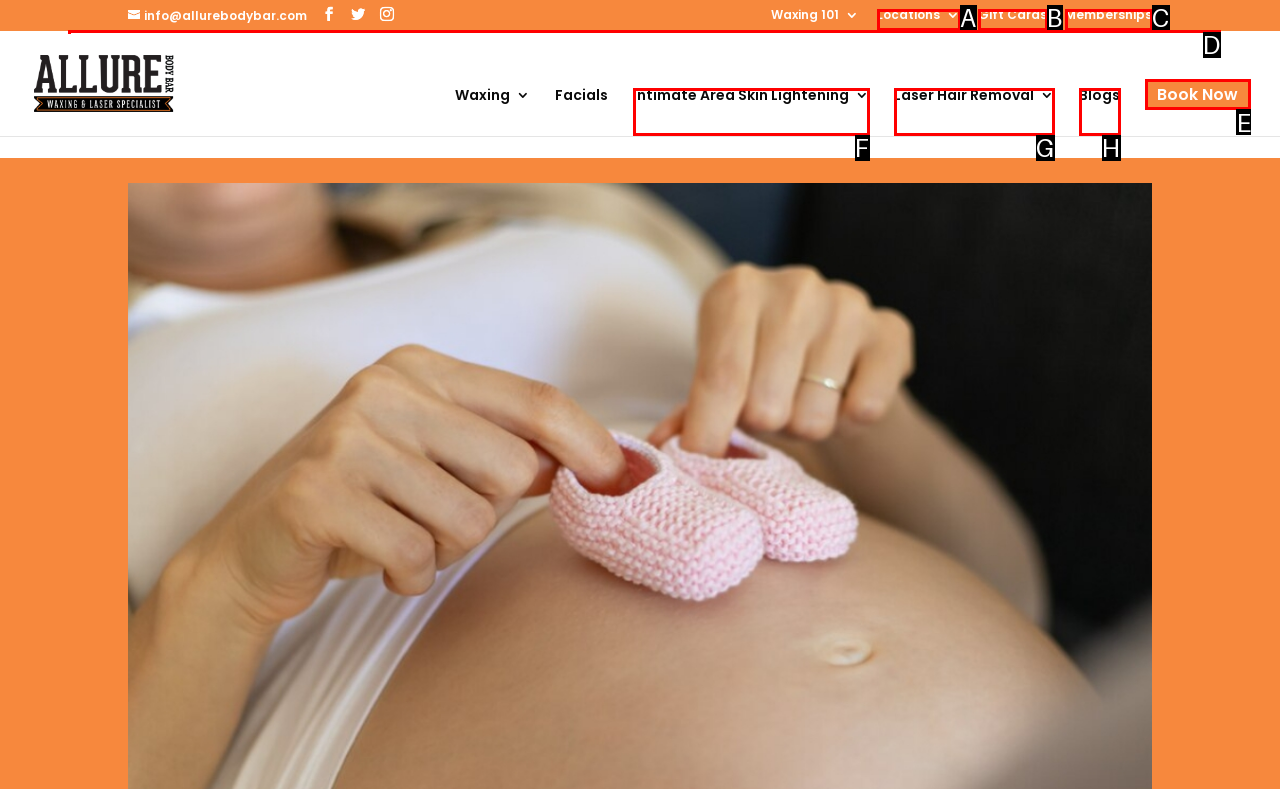From the available options, which lettered element should I click to complete this task: Book a session?

E